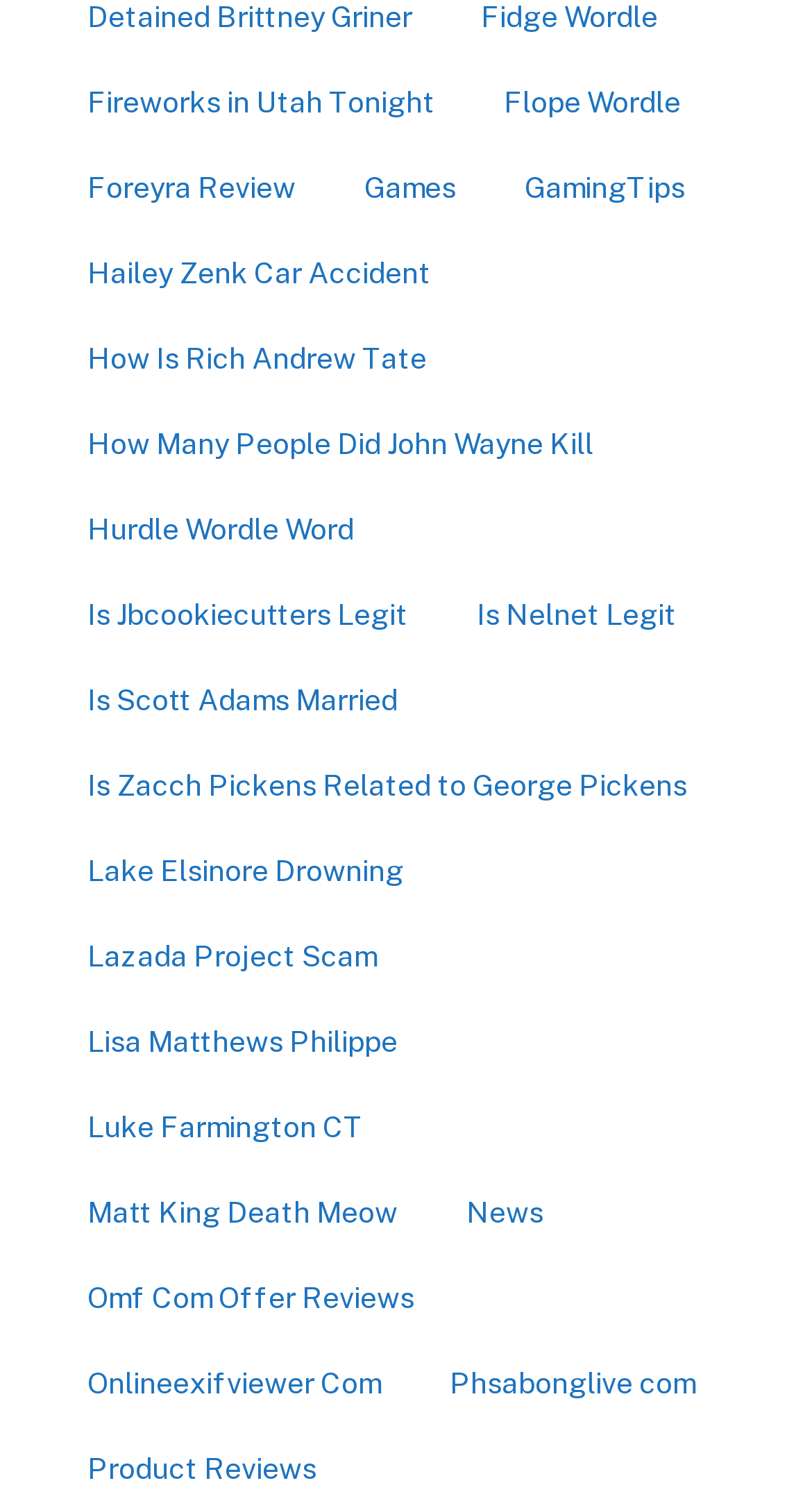What is the category with the most items? Refer to the image and provide a one-word or short phrase answer.

News